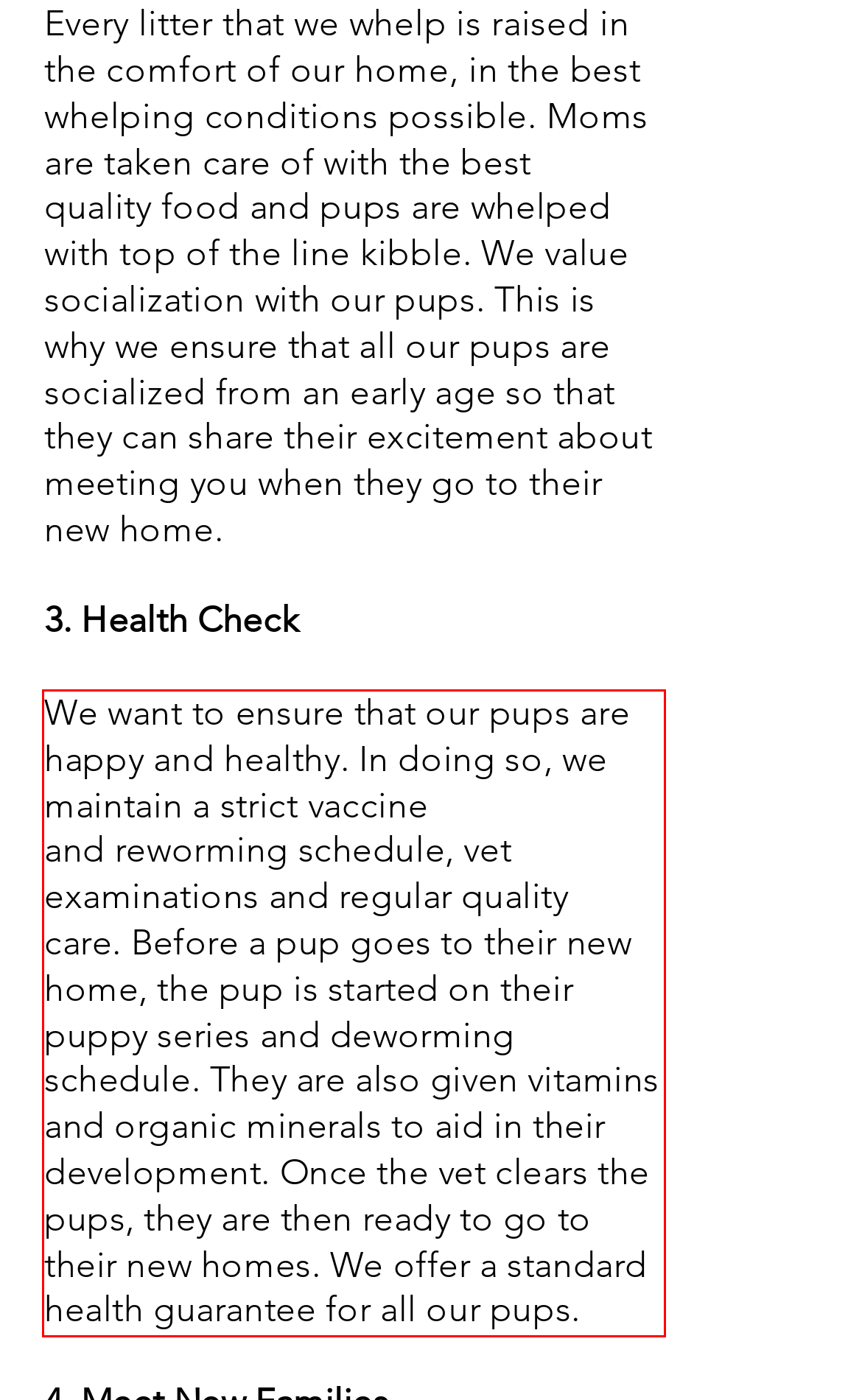From the screenshot of the webpage, locate the red bounding box and extract the text contained within that area.

We want to ensure that our pups are happy and healthy. In doing so, we maintain a strict vaccine and reworming schedule, vet examinations and regular quality care. Before a pup goes to their new home, the pup is started on their puppy series and deworming schedule. They are also given vitamins and organic minerals to aid in their development. Once the vet clears the pups, they are then ready to go to their new homes. We offer a standard health guarantee for all our pups.